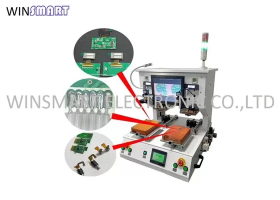Can you look at the image and give a comprehensive answer to the question:
What is the purpose of the signaling light at the top?

The signaling light at the top of the machine alerts operators to the machine's status, ensuring safe and effective operation.